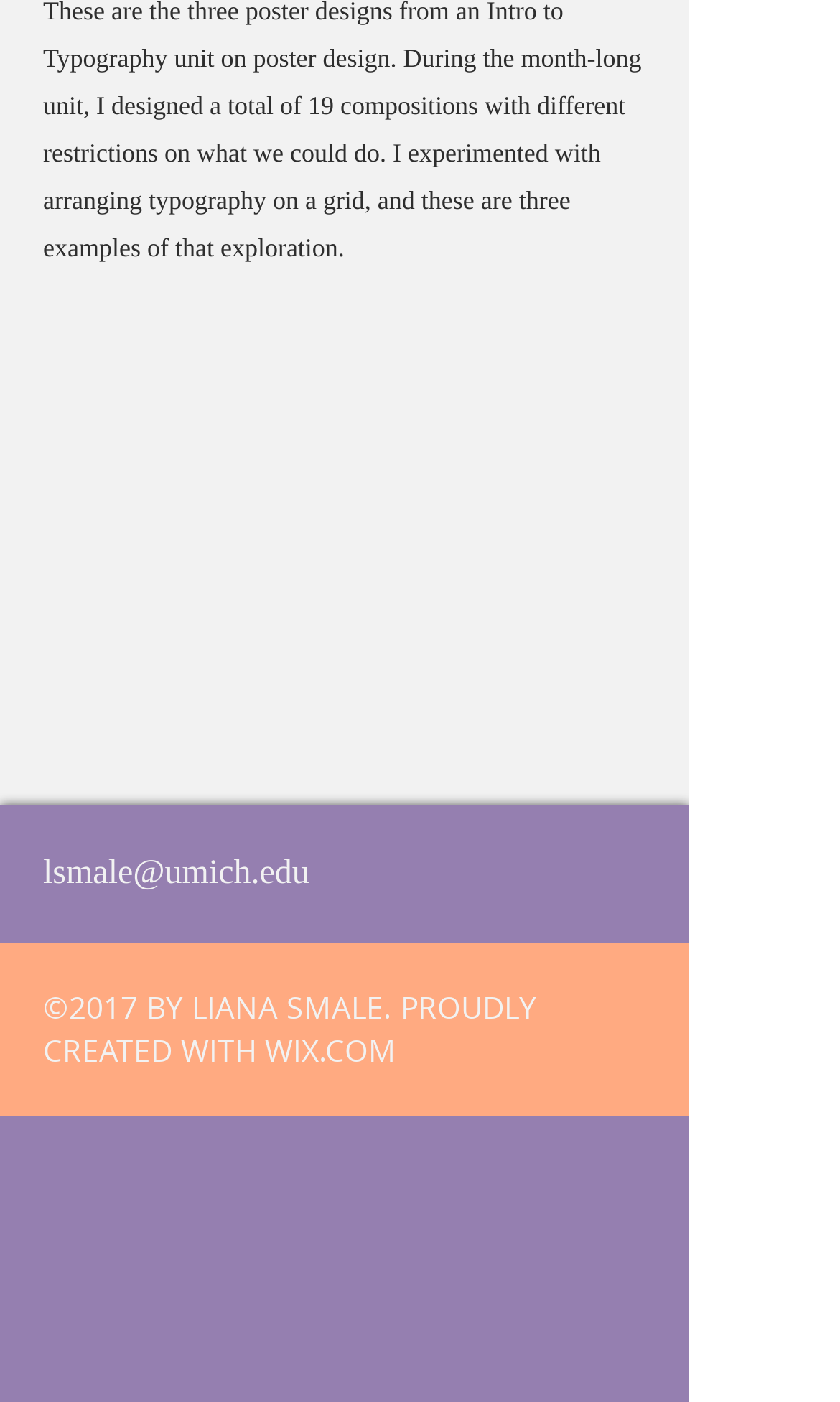Calculate the bounding box coordinates of the UI element given the description: "lsmale@umich.edu".

[0.051, 0.61, 0.368, 0.636]